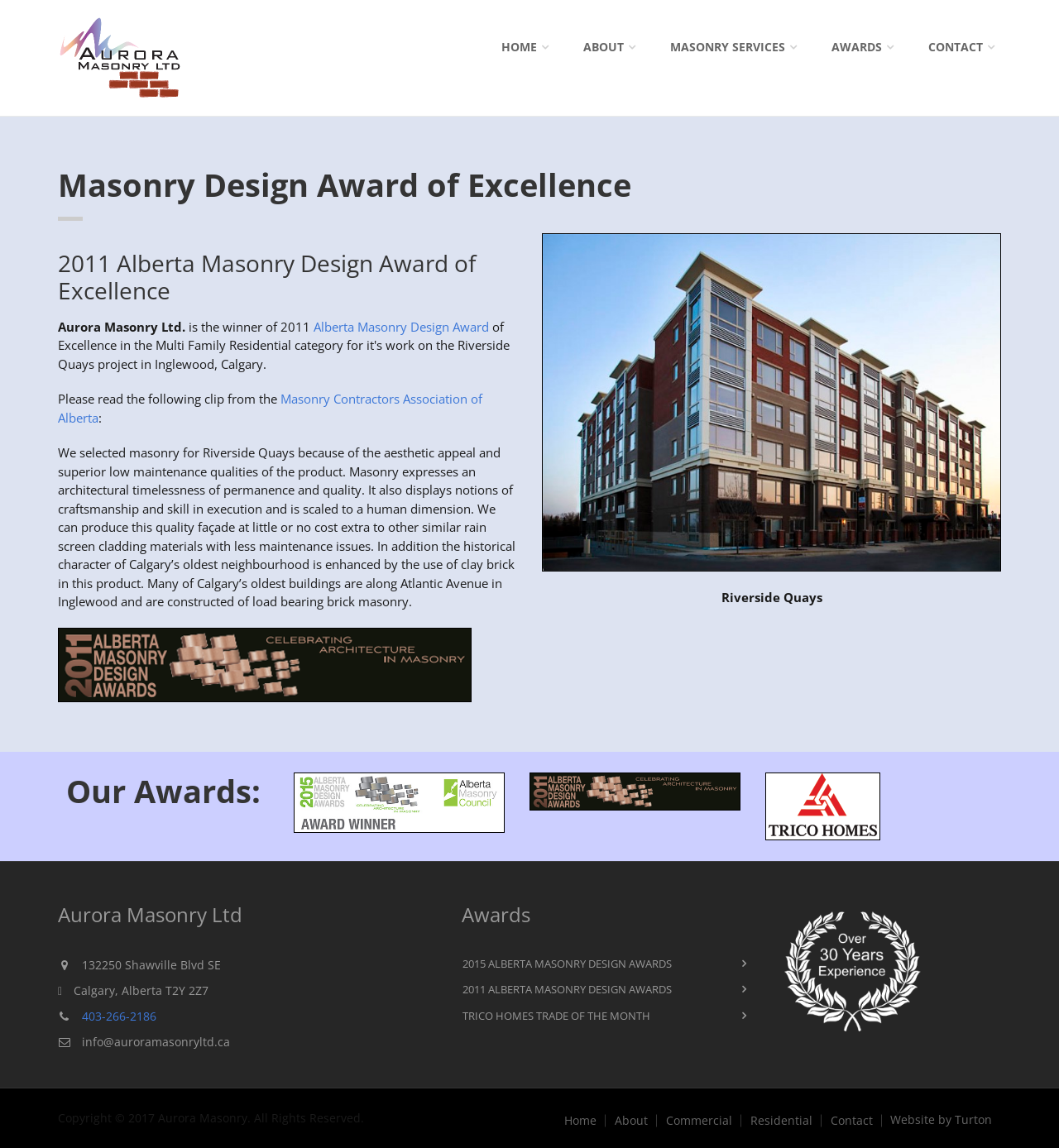Answer this question in one word or a short phrase: What is the phone number of Aurora Masonry Ltd?

403-266-2186